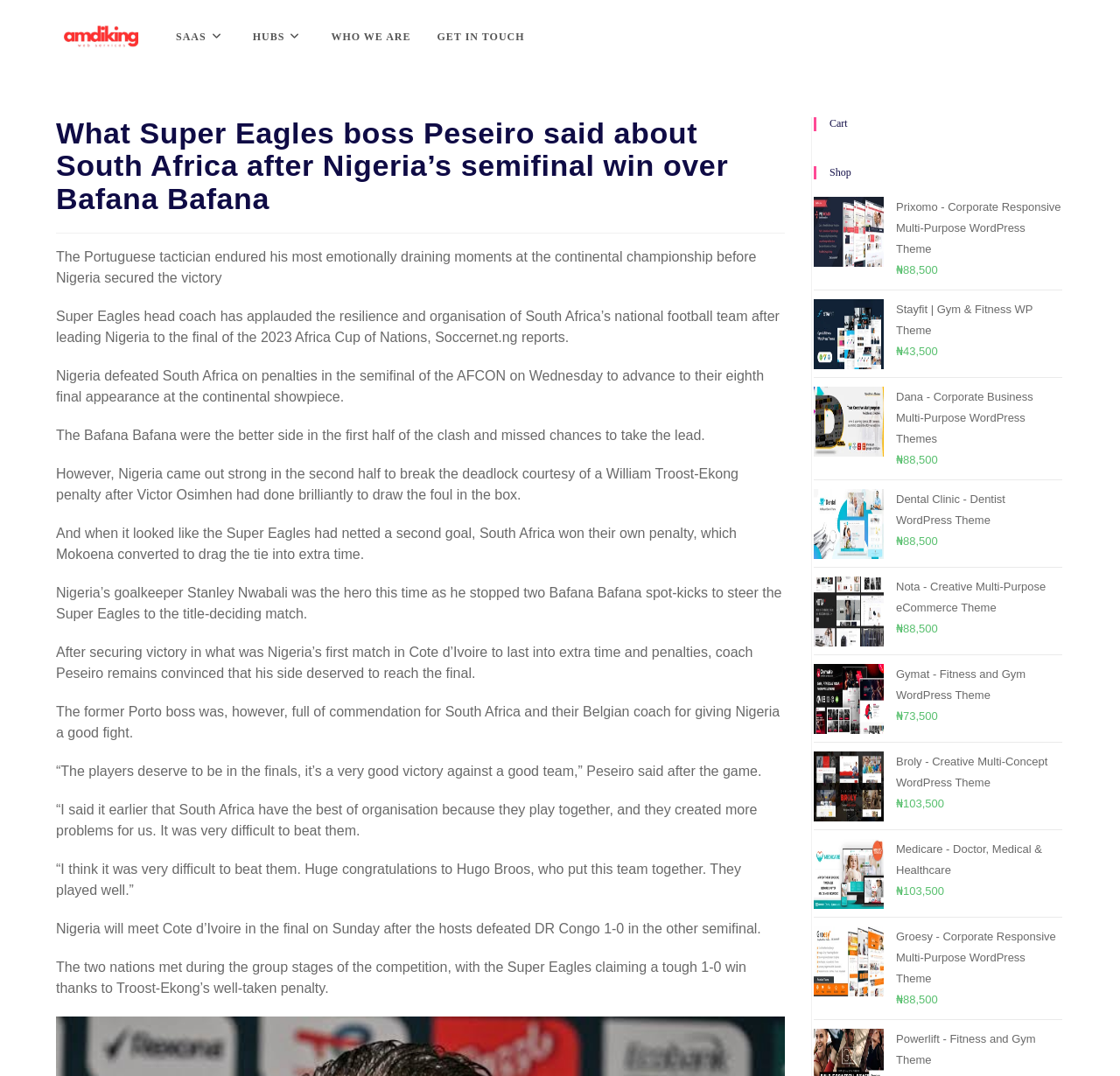Utilize the details in the image to give a detailed response to the question: What is the name of the goalkeeper who stopped two Bafana Bafana spot-kicks?

According to the article, Nigeria's goalkeeper Stanley Nwabali was the hero who stopped two Bafana Bafana spot-kicks to steer the Super Eagles to the title-deciding match.